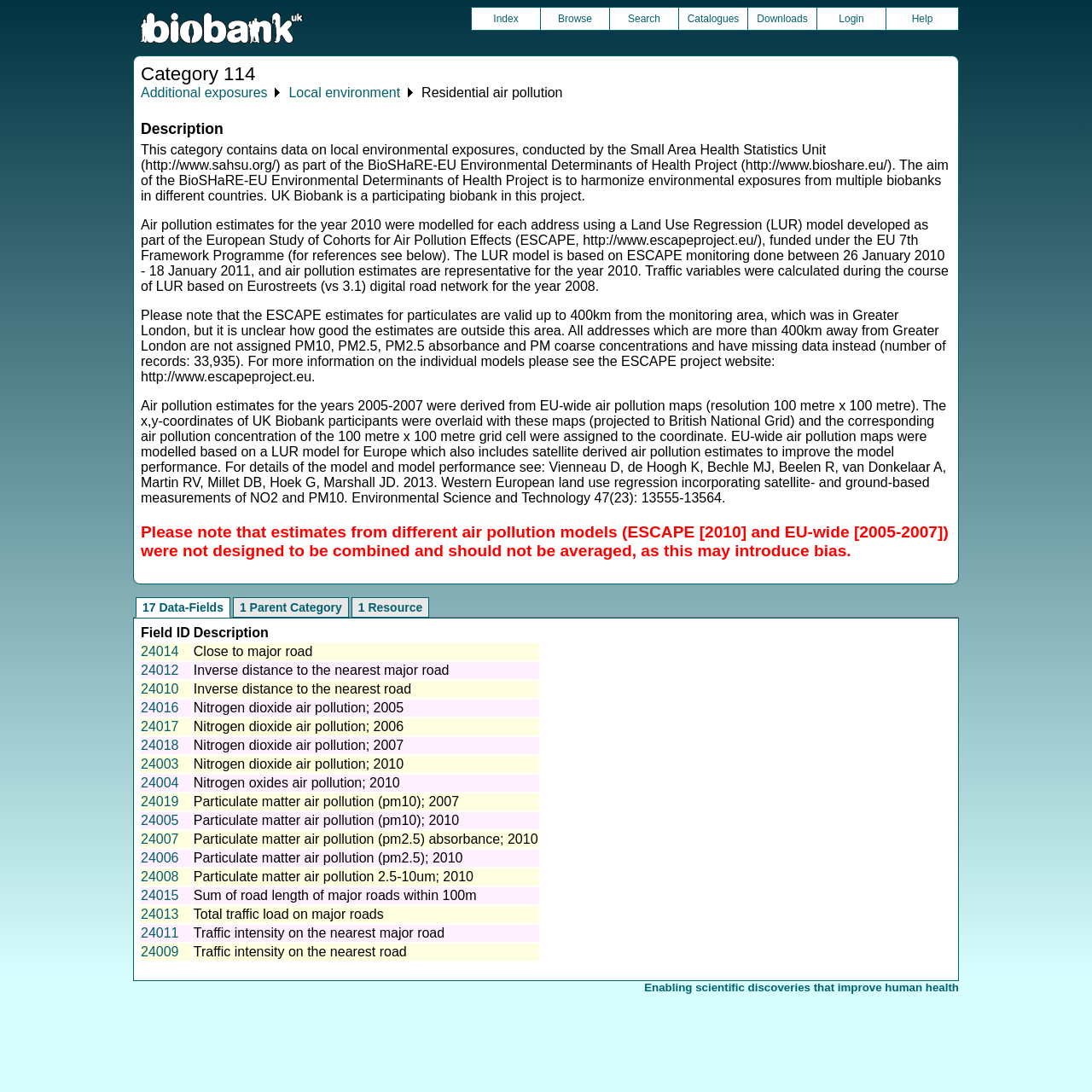Find the bounding box coordinates of the element to click in order to complete this instruction: "Go to the 'Help' page". The bounding box coordinates must be four float numbers between 0 and 1, denoted as [left, top, right, bottom].

[0.812, 0.007, 0.877, 0.027]